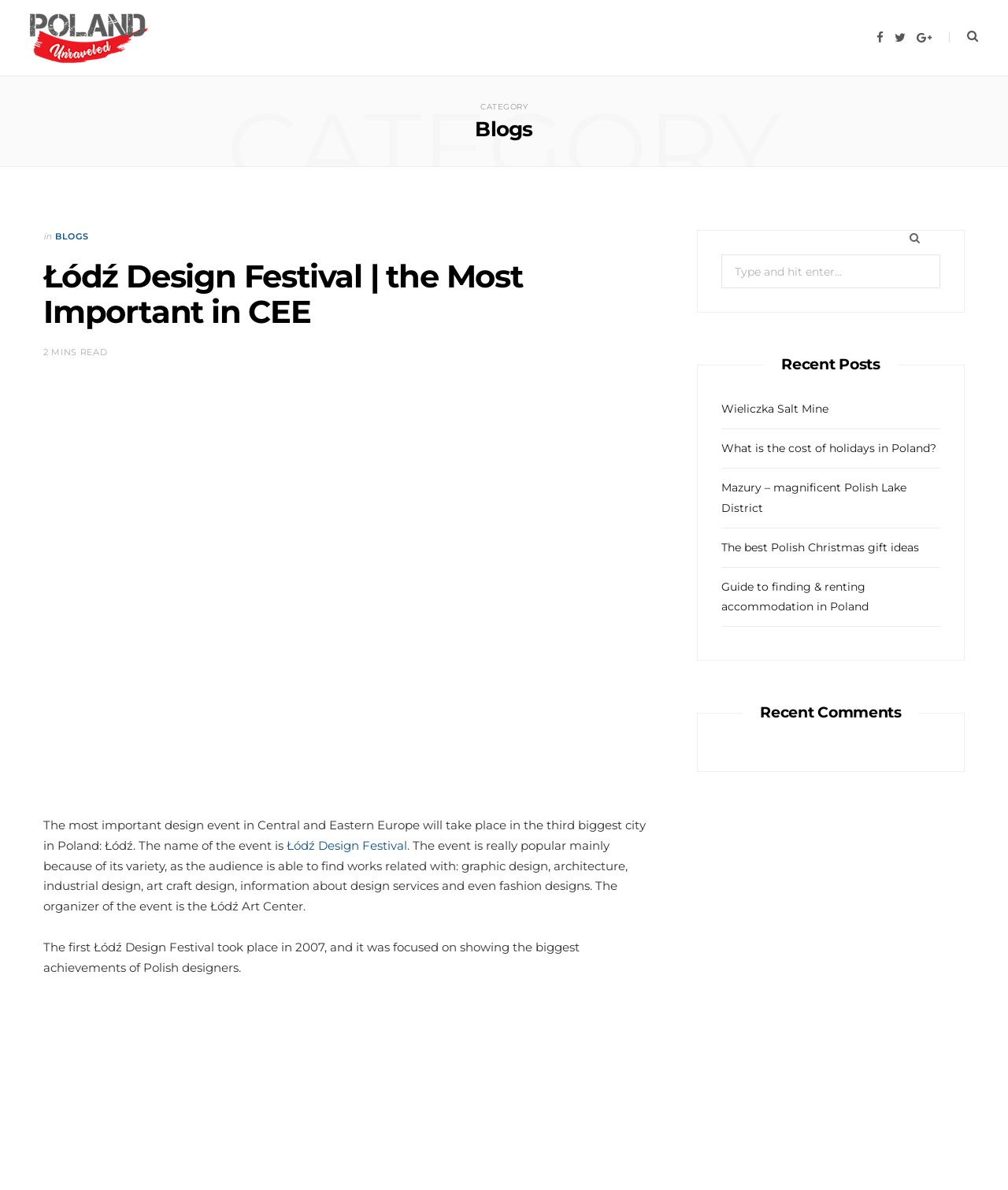Please identify the bounding box coordinates of the element that needs to be clicked to execute the following command: "Explore recent posts". Provide the bounding box using four float numbers between 0 and 1, formatted as [left, top, right, bottom].

[0.716, 0.3, 0.933, 0.312]